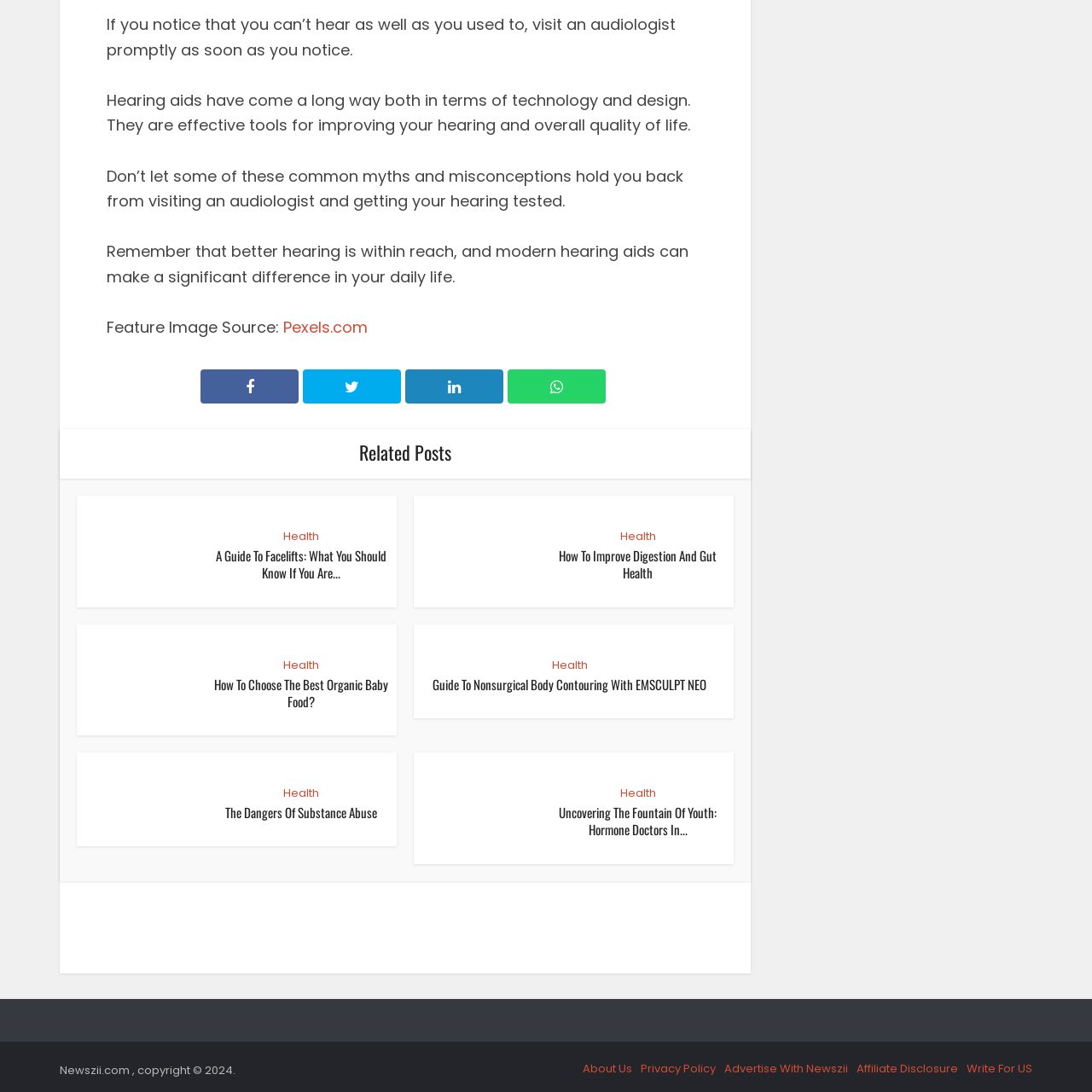Could you locate the bounding box coordinates for the section that should be clicked to accomplish this task: "View the 'Related Posts'".

[0.055, 0.393, 0.688, 0.438]